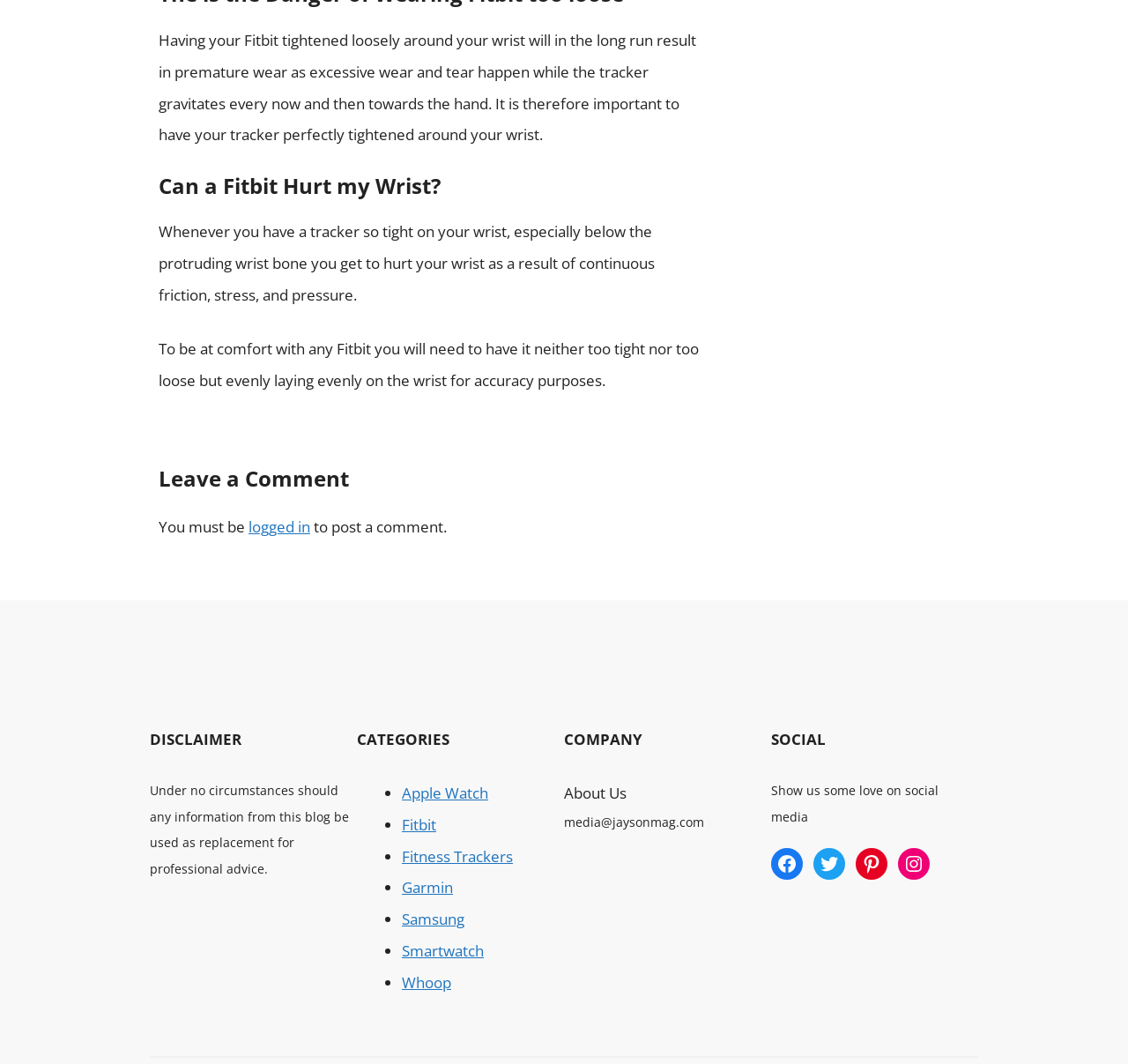Provide the bounding box coordinates for the UI element that is described as: "Dr. David R. Reagan".

None